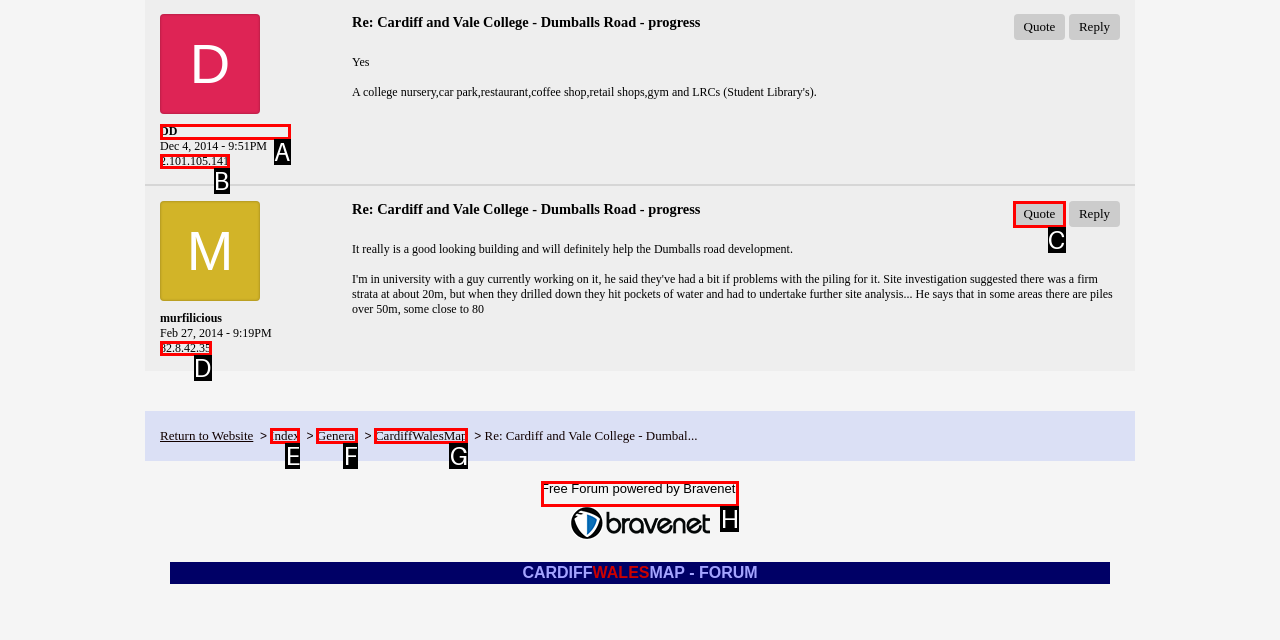From the options presented, which lettered element matches this description: Free Forum powered by Bravenet
Reply solely with the letter of the matching option.

H